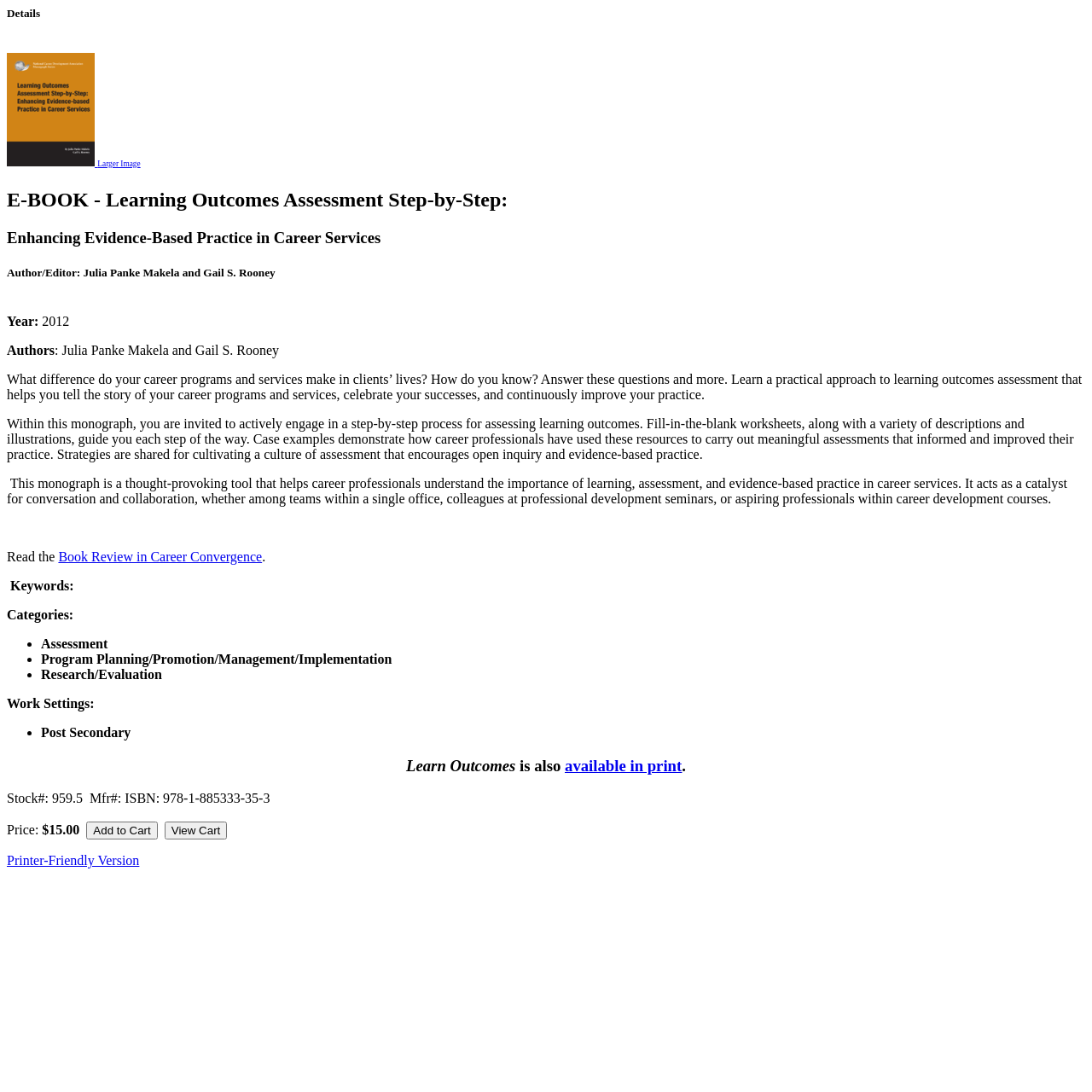What is the category of the e-book?
Examine the image and give a concise answer in one word or a short phrase.

Assessment